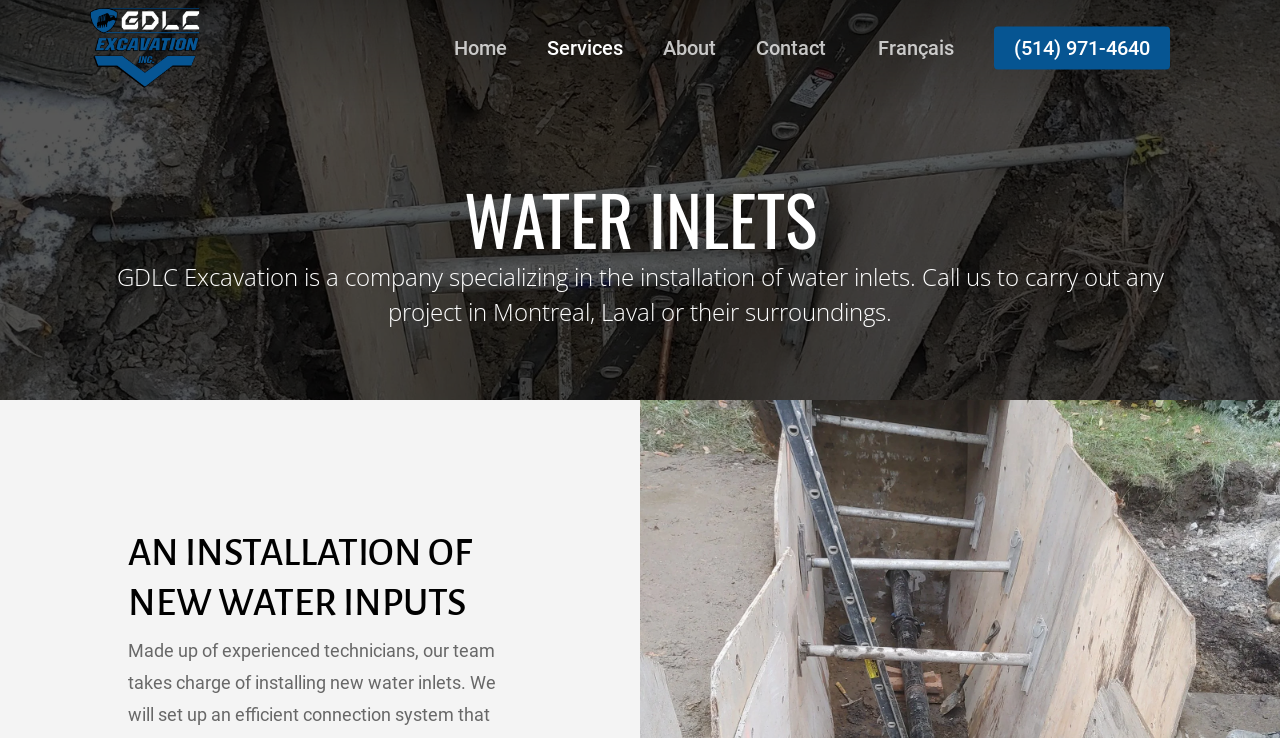Determine the bounding box of the UI element mentioned here: "About". The coordinates must be in the format [left, top, right, bottom] with values ranging from 0 to 1.

[0.502, 0.051, 0.575, 0.079]